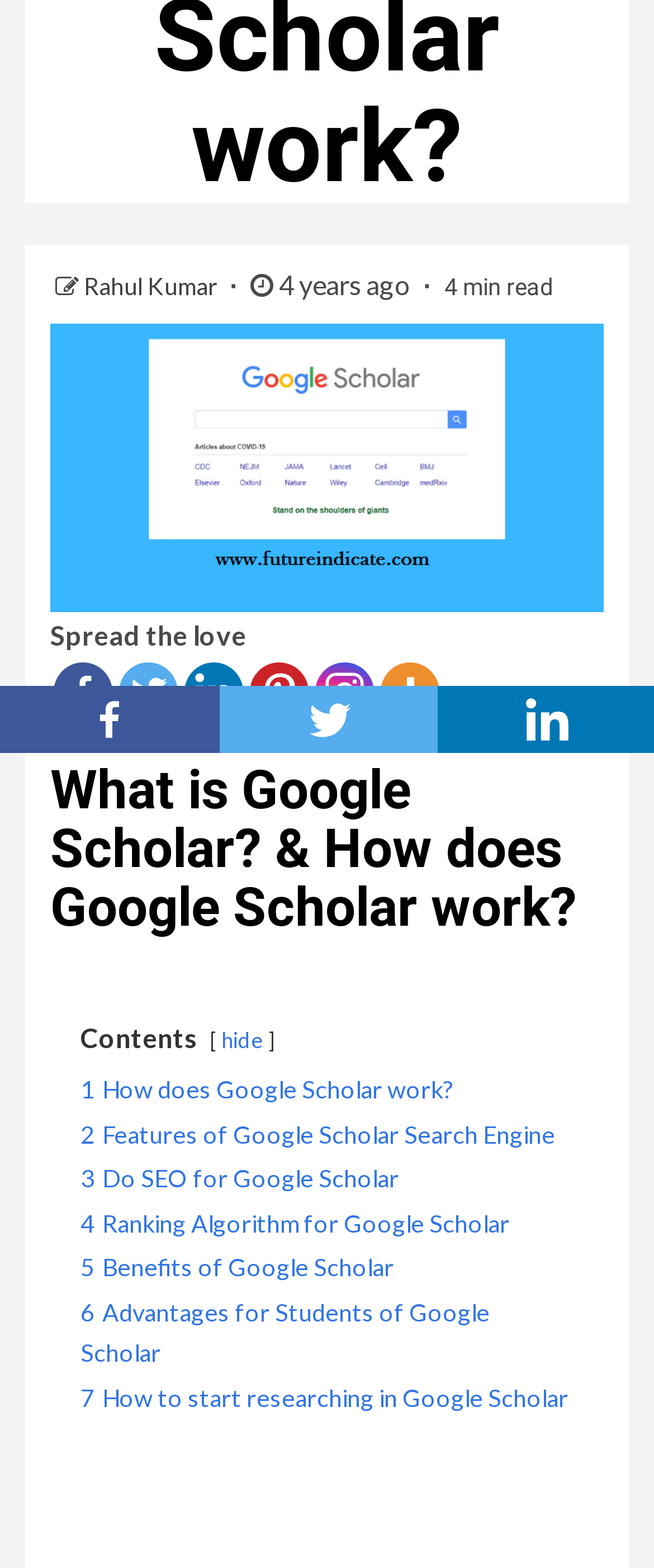Please determine the bounding box coordinates of the element's region to click in order to carry out the following instruction: "Click on the link to view the first topic". The coordinates should be four float numbers between 0 and 1, i.e., [left, top, right, bottom].

[0.123, 0.686, 0.692, 0.704]